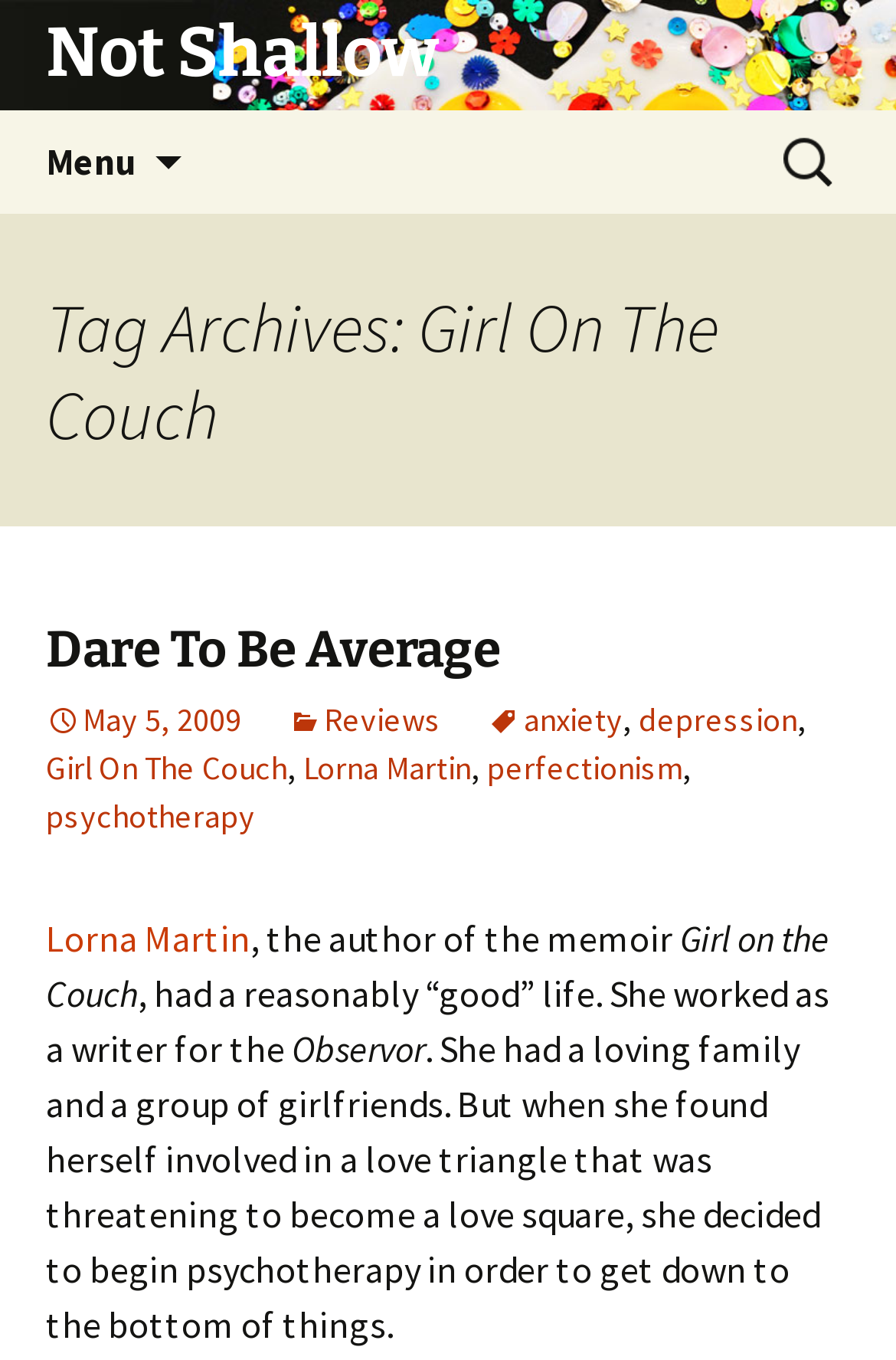Find and provide the bounding box coordinates for the UI element described here: "psychotherapy". The coordinates should be given as four float numbers between 0 and 1: [left, top, right, bottom].

[0.051, 0.584, 0.285, 0.615]